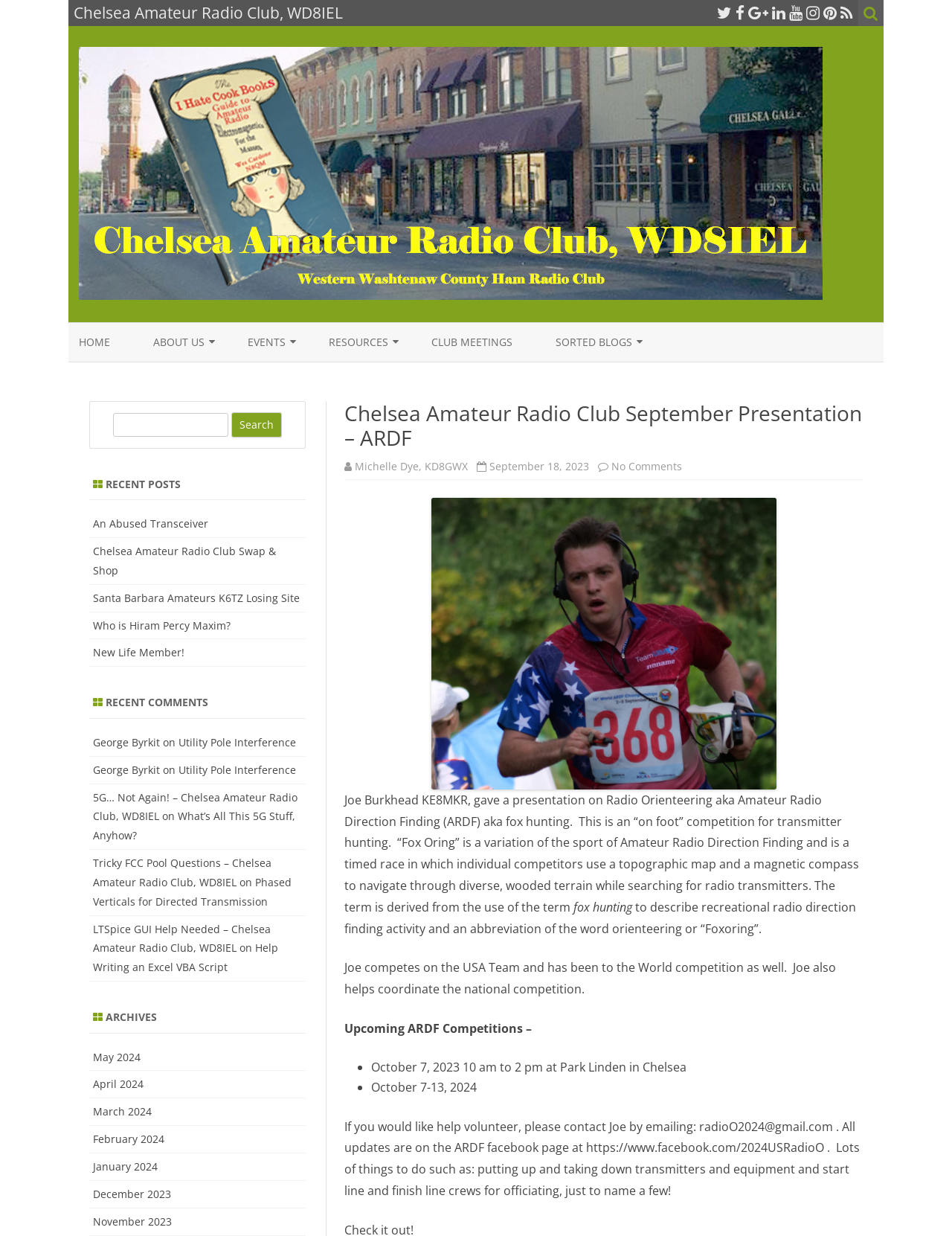Please identify the bounding box coordinates of the clickable area that will allow you to execute the instruction: "View the PHOTO GALLERY".

[0.161, 0.317, 0.317, 0.342]